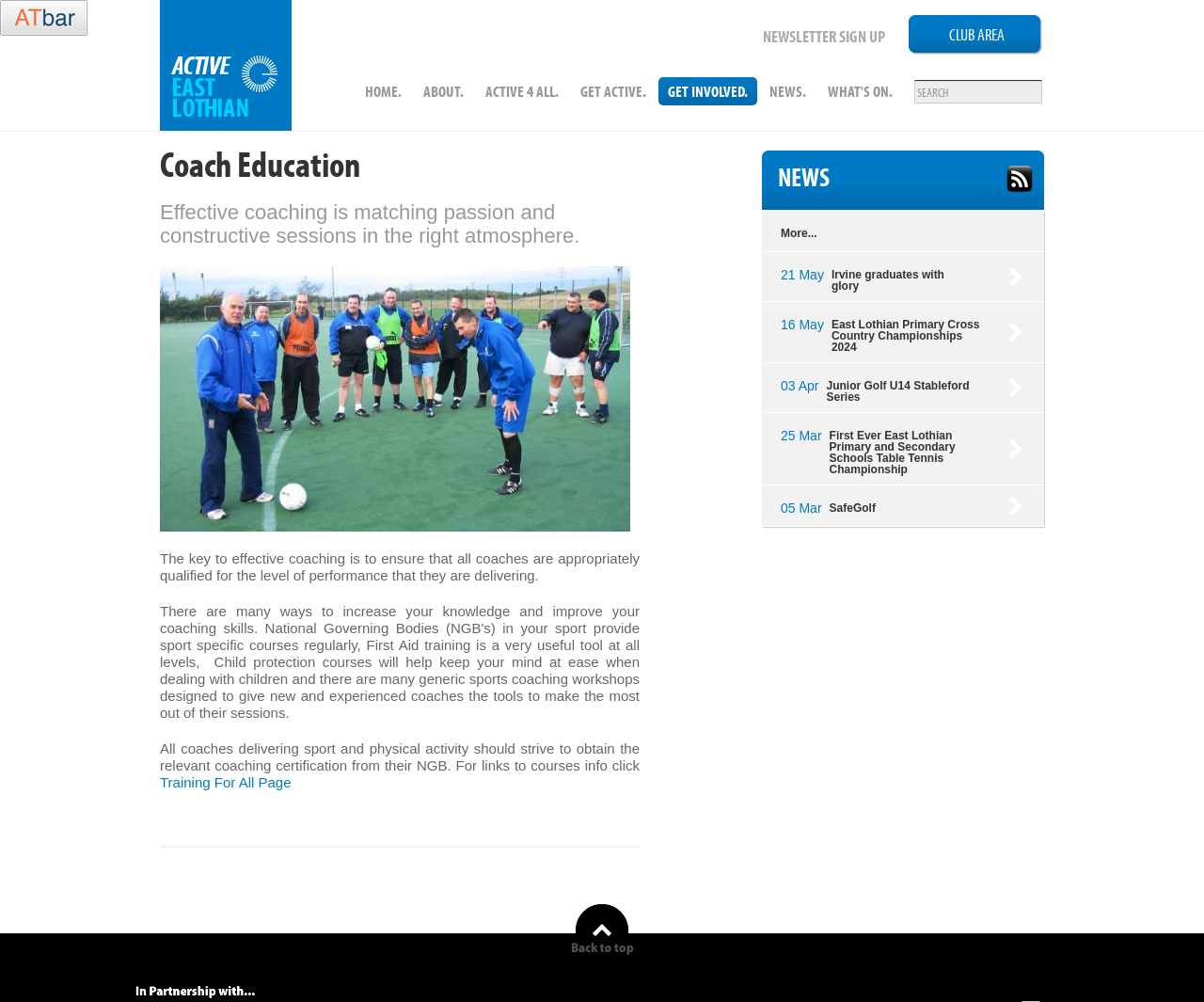What is the 'ATbar' link for?
Please answer the question as detailed as possible.

The 'ATbar' link is likely an accessibility tool, which provides users with additional features to customize their browsing experience, such as font size adjustment, high contrast mode, and more.